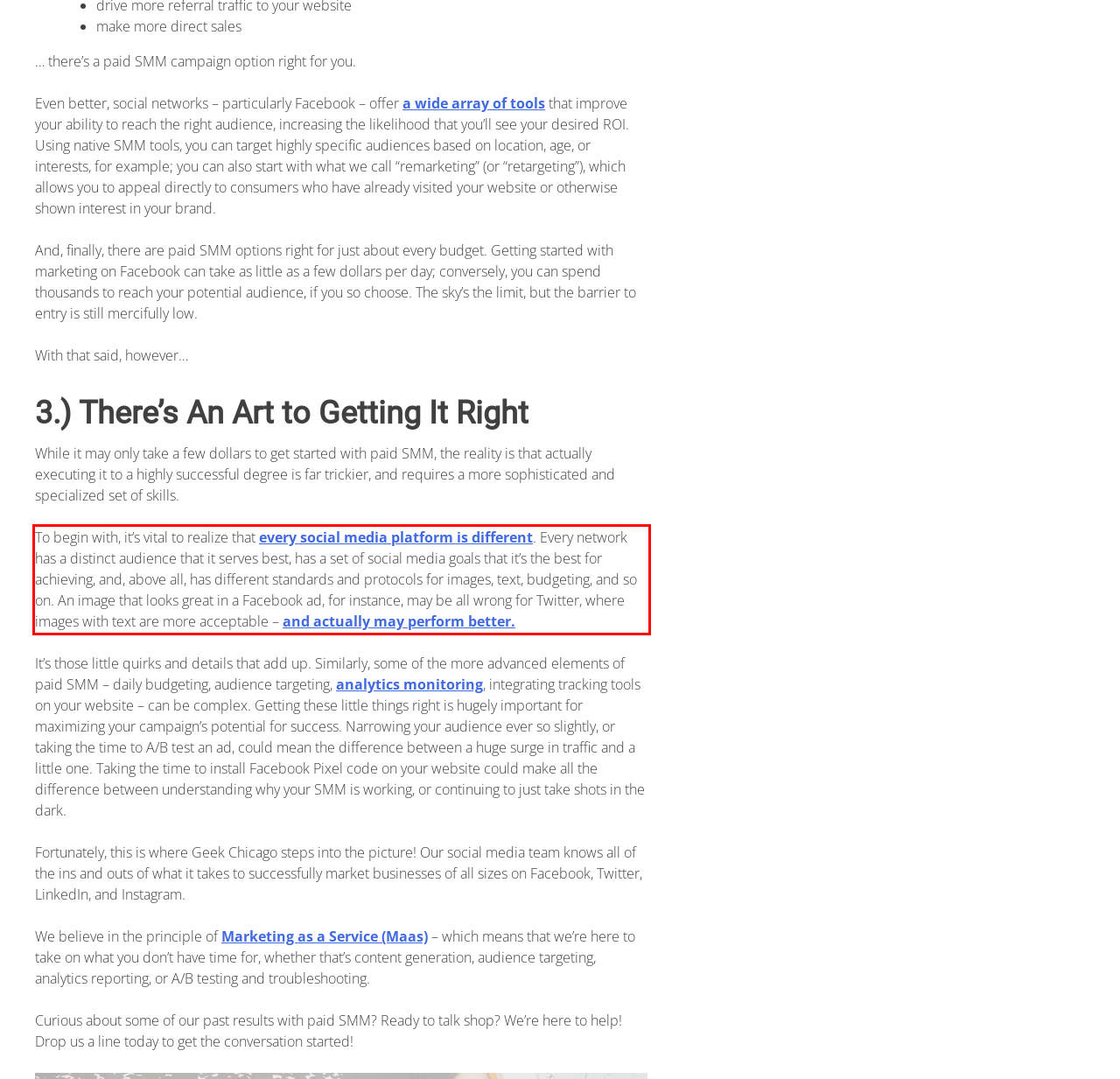You have a screenshot of a webpage where a UI element is enclosed in a red rectangle. Perform OCR to capture the text inside this red rectangle.

To begin with, it’s vital to realize that every social media platform is different. Every network has a distinct audience that it serves best, has a set of social media goals that it’s the best for achieving, and, above all, has different standards and protocols for images, text, budgeting, and so on. An image that looks great in a Facebook ad, for instance, may be all wrong for Twitter, where images with text are more acceptable – and actually may perform better.